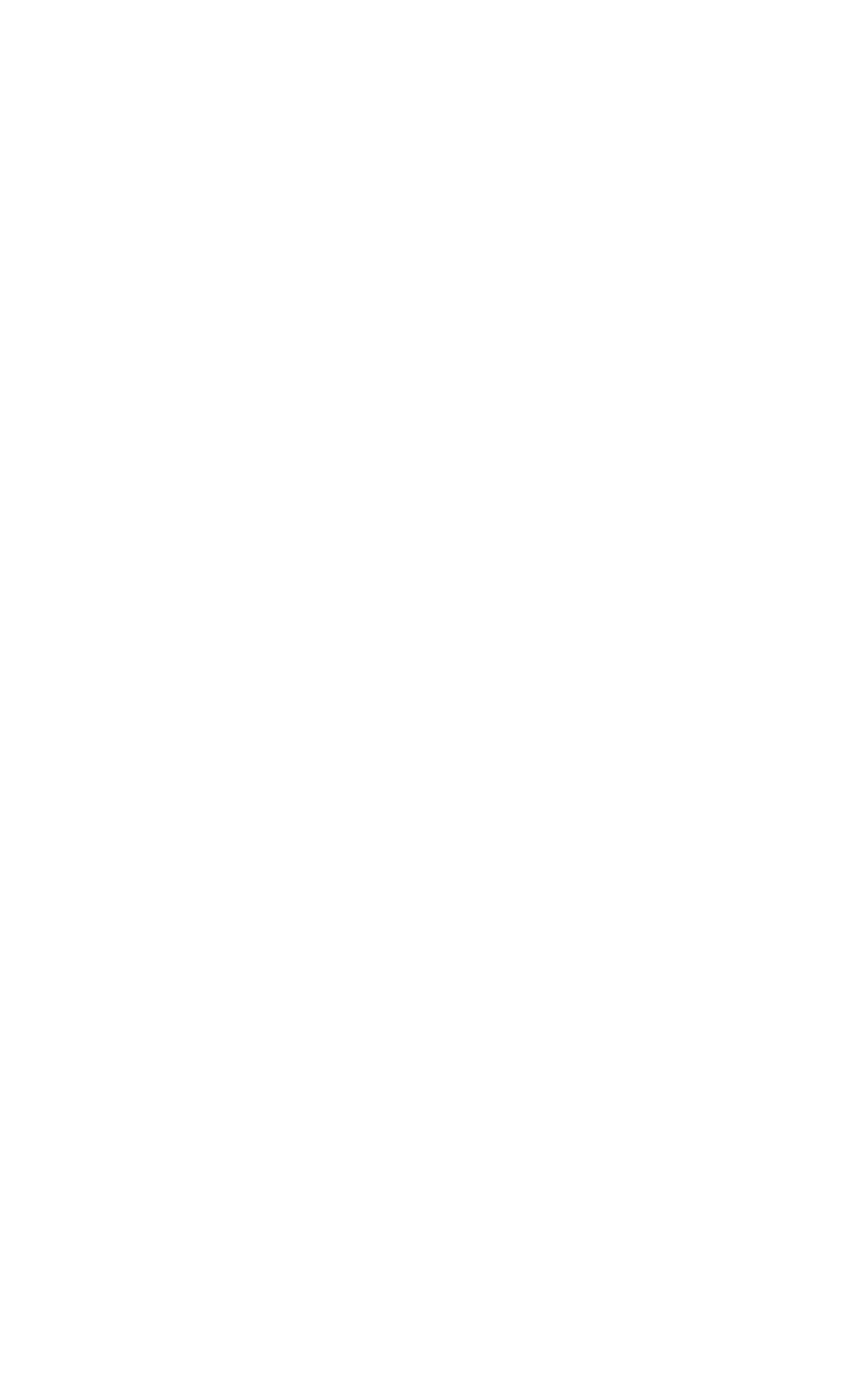Could you determine the bounding box coordinates of the clickable element to complete the instruction: "Click on the link to setup the Rust toolchain"? Provide the coordinates as four float numbers between 0 and 1, i.e., [left, top, right, bottom].

None